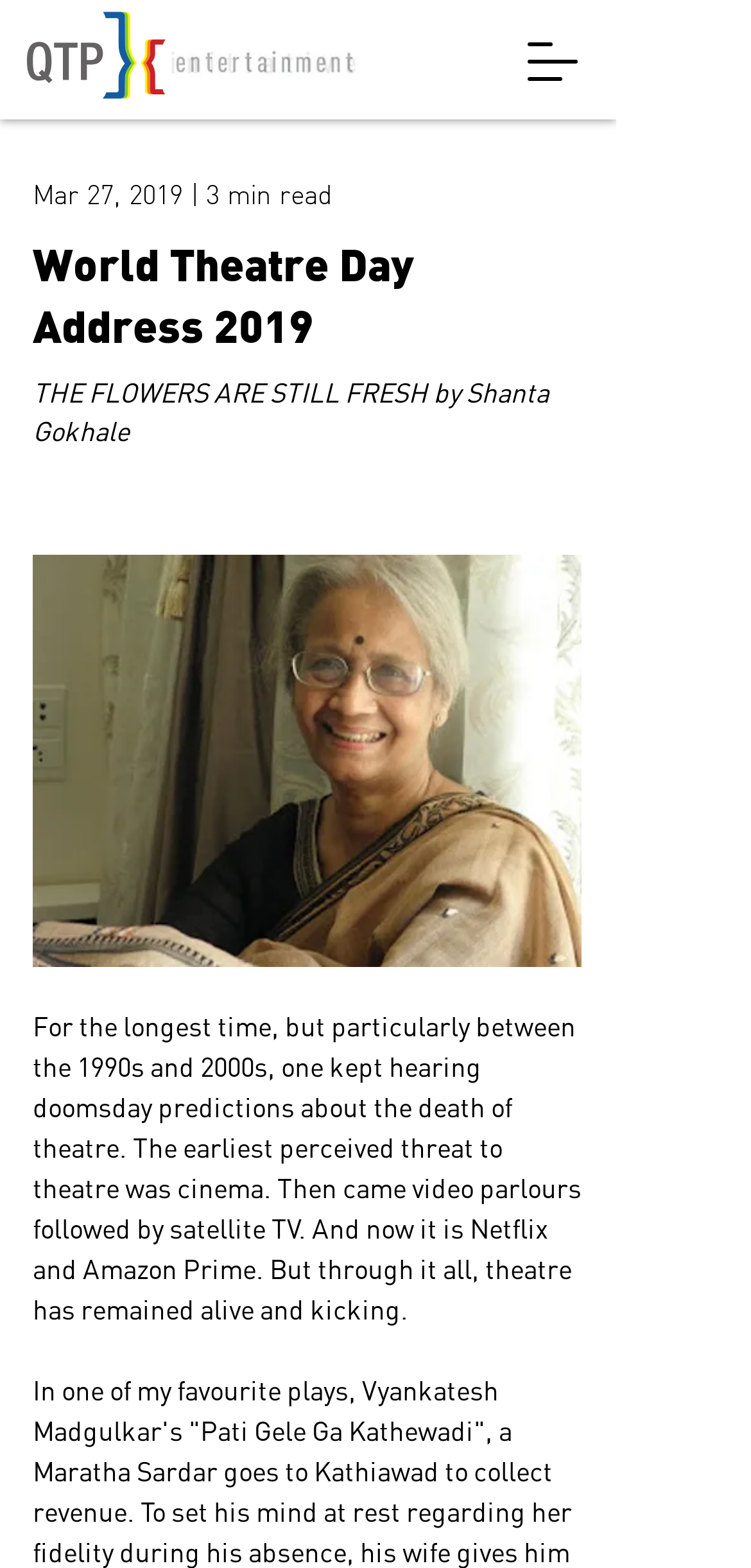Find the bounding box of the UI element described as follows: "aria-label="Open navigation menu"".

[0.703, 0.023, 0.769, 0.055]